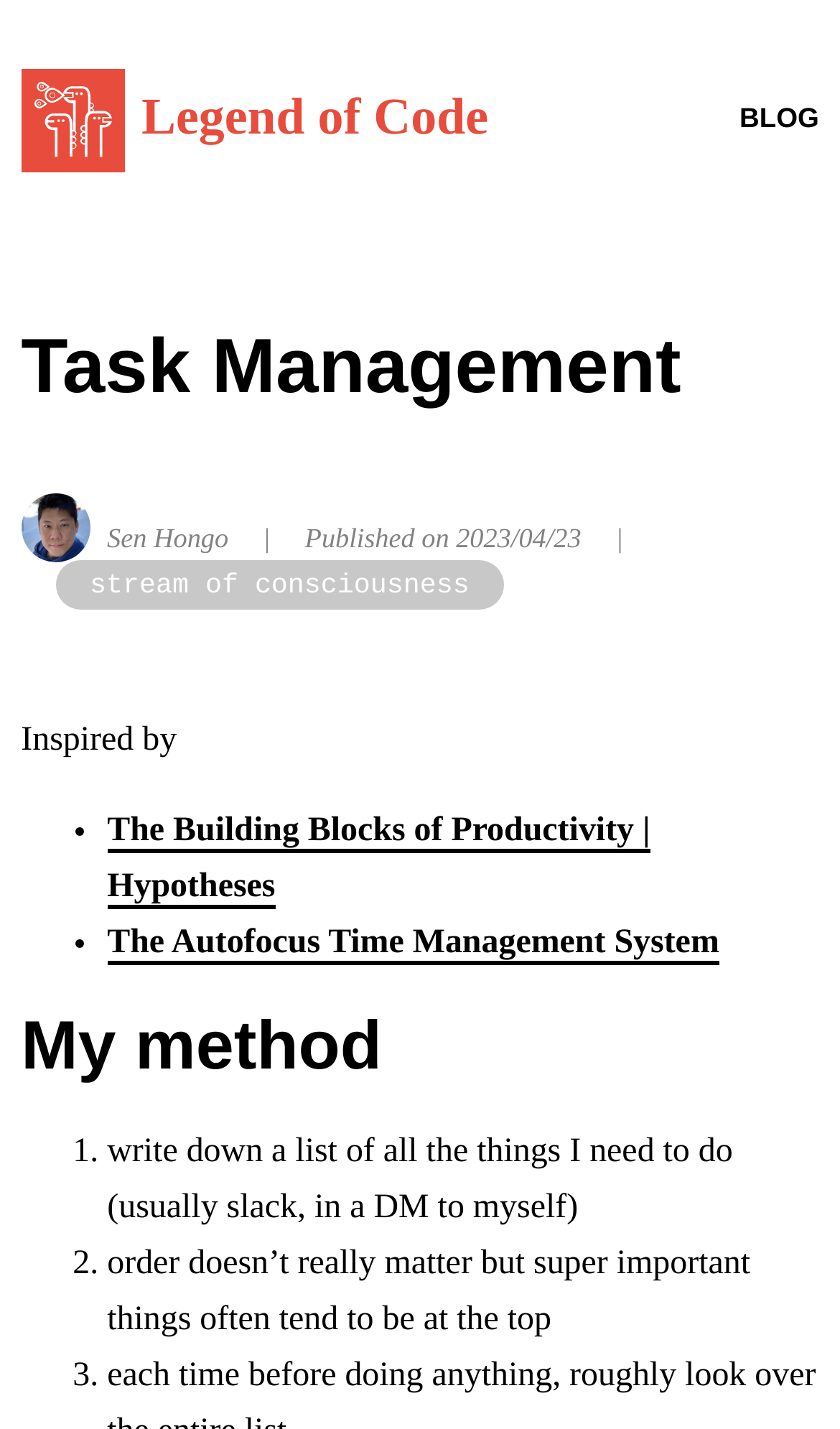What is the date of publication?
Please answer the question with as much detail as possible using the screenshot.

I found the date '2023/04/23' in the StaticText element with bounding box coordinates [0.543, 0.367, 0.692, 0.388], which is likely to be the date of publication.